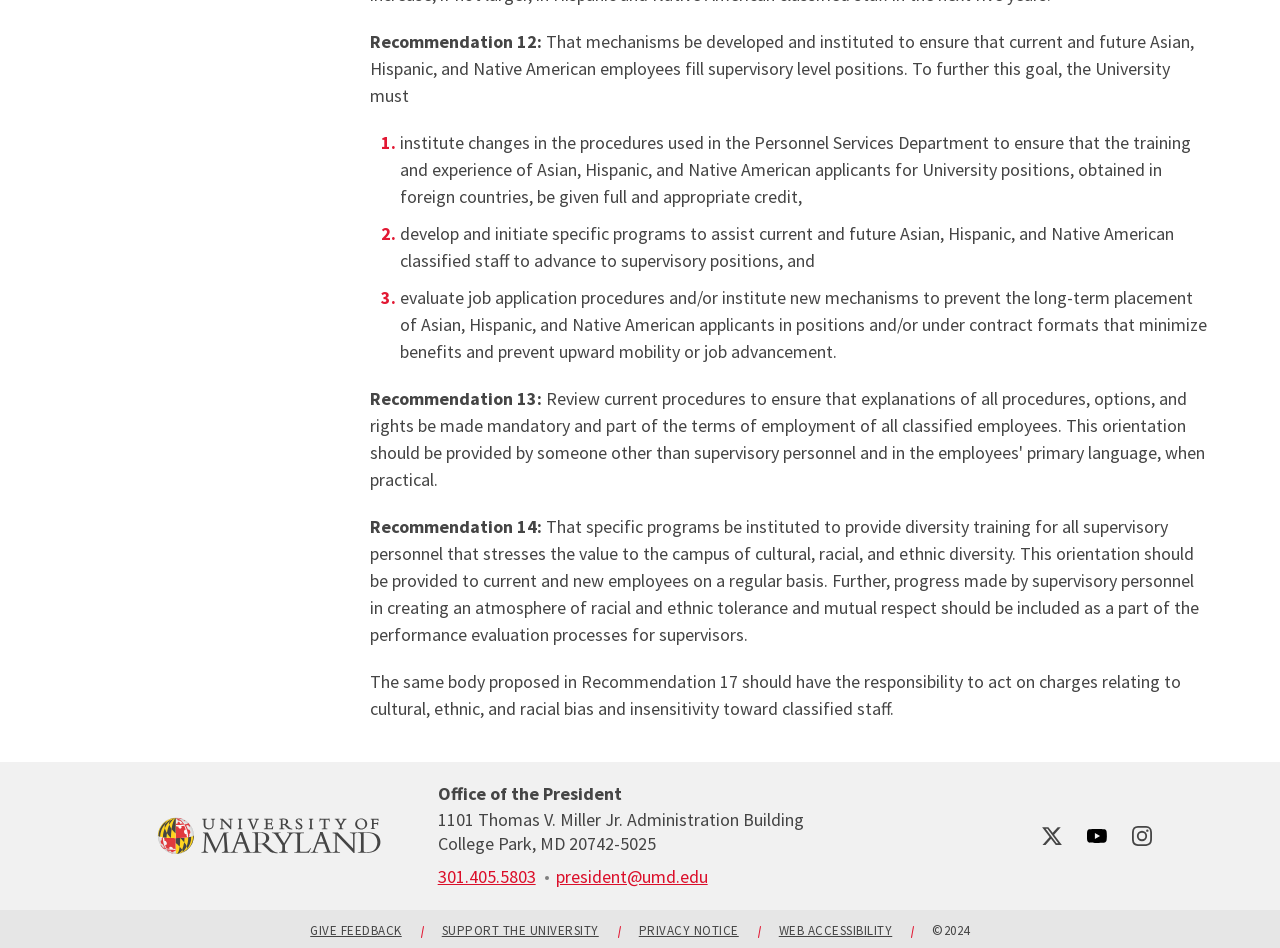Identify the bounding box coordinates of the region I need to click to complete this instruction: "Visit the university website".

[0.1, 0.825, 0.319, 0.938]